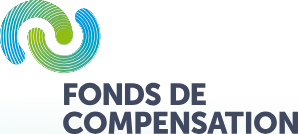Convey a rich and detailed description of the image.

The image features the logo of "Fonds de Compensation," which is characterized by a modern and vibrant design. The logo incorporates circular patterns in shades of blue and green, symbolizing unity and movement, suggesting a dynamic approach to financial compensation. Below the graphic element, the name "FONDS DE COMPENSATION" is prominently displayed in bold, dark gray letters, reinforcing the identity of the organization. This visual representation embodies a commitment to stability and responsible financial management within the realm of pension funds.